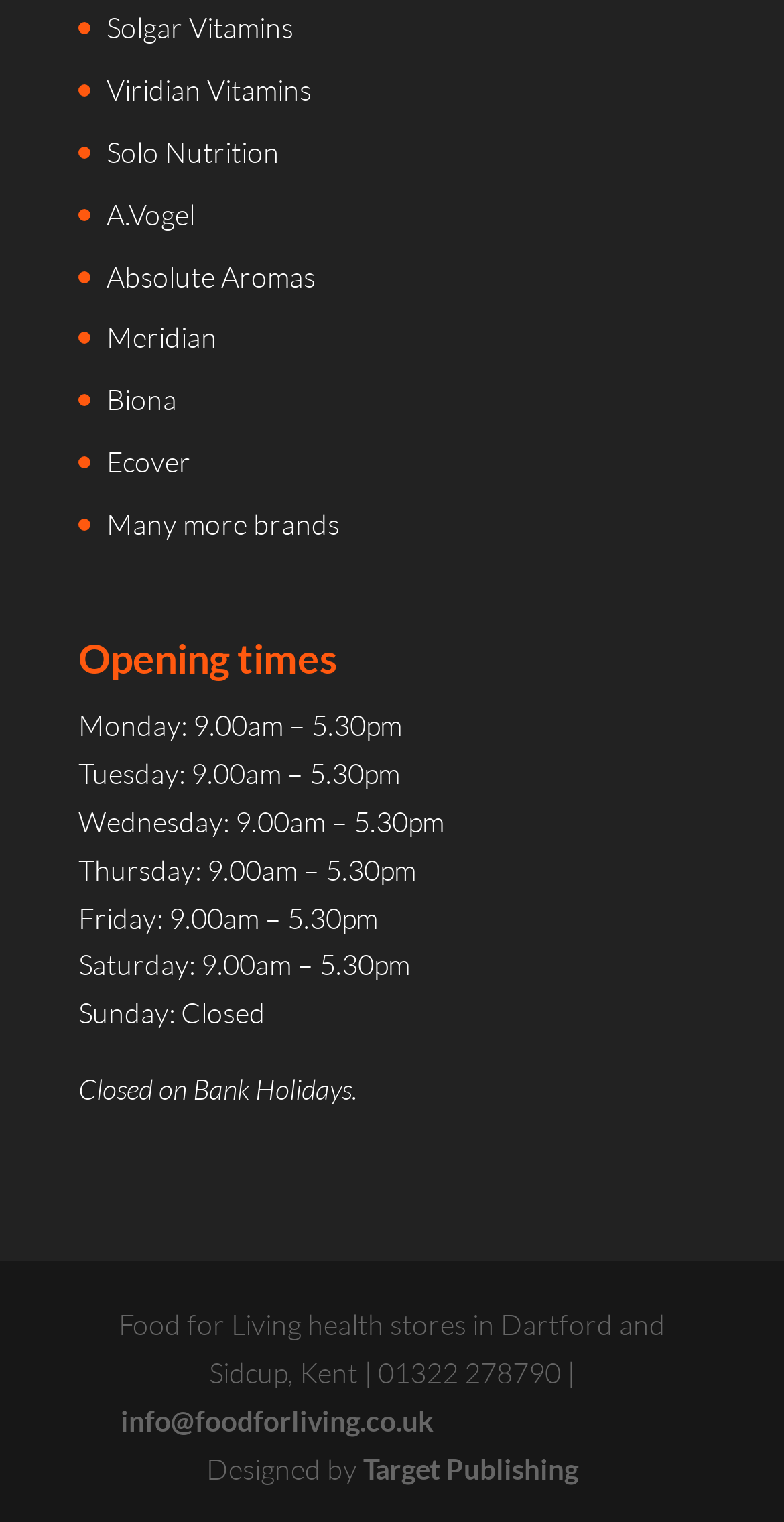What is the phone number of the health store?
Please provide a single word or phrase as your answer based on the image.

01322 278790